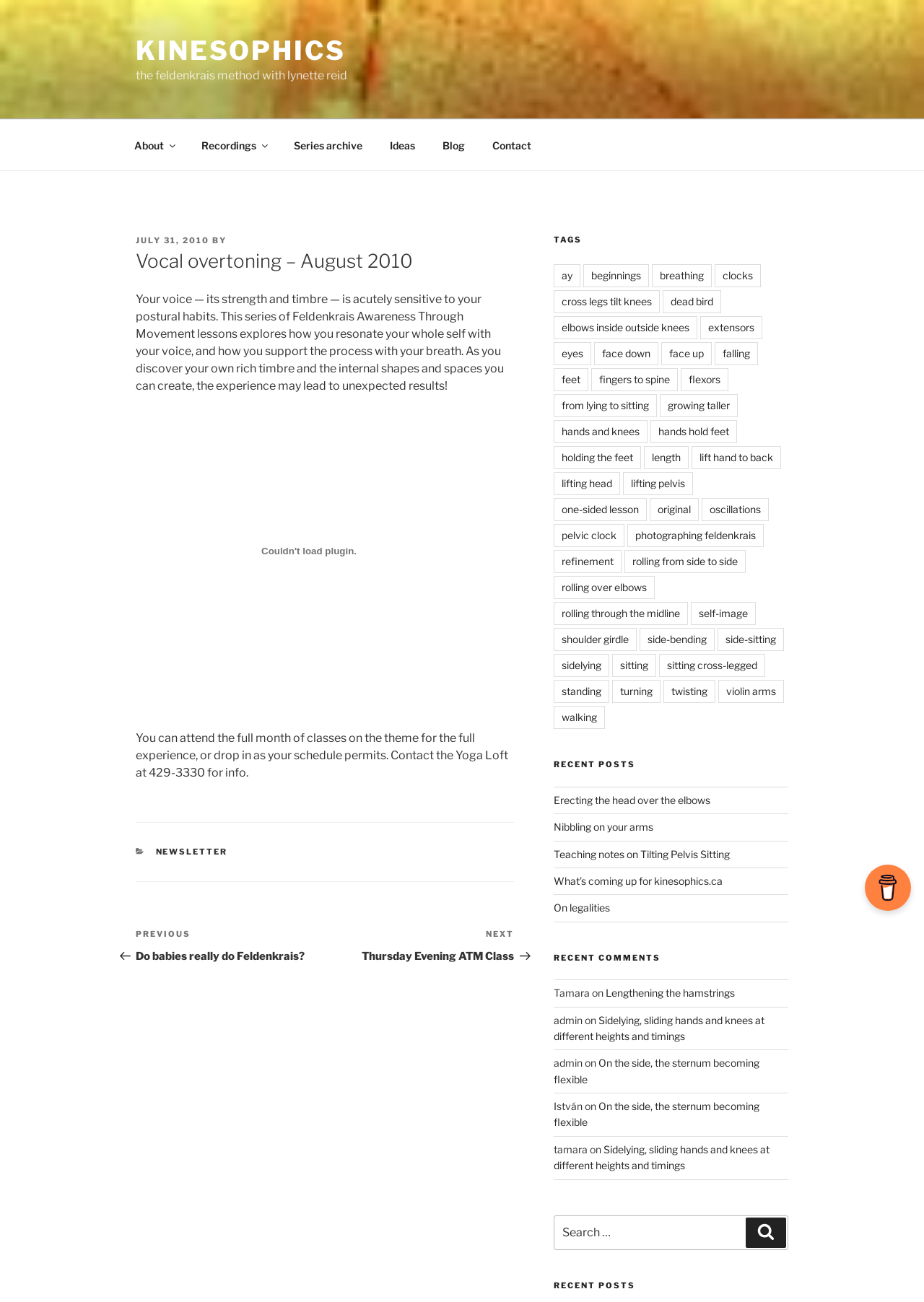Identify the bounding box for the UI element specified in this description: "Terms and Conditions". The coordinates must be four float numbers between 0 and 1, formatted as [left, top, right, bottom].

None